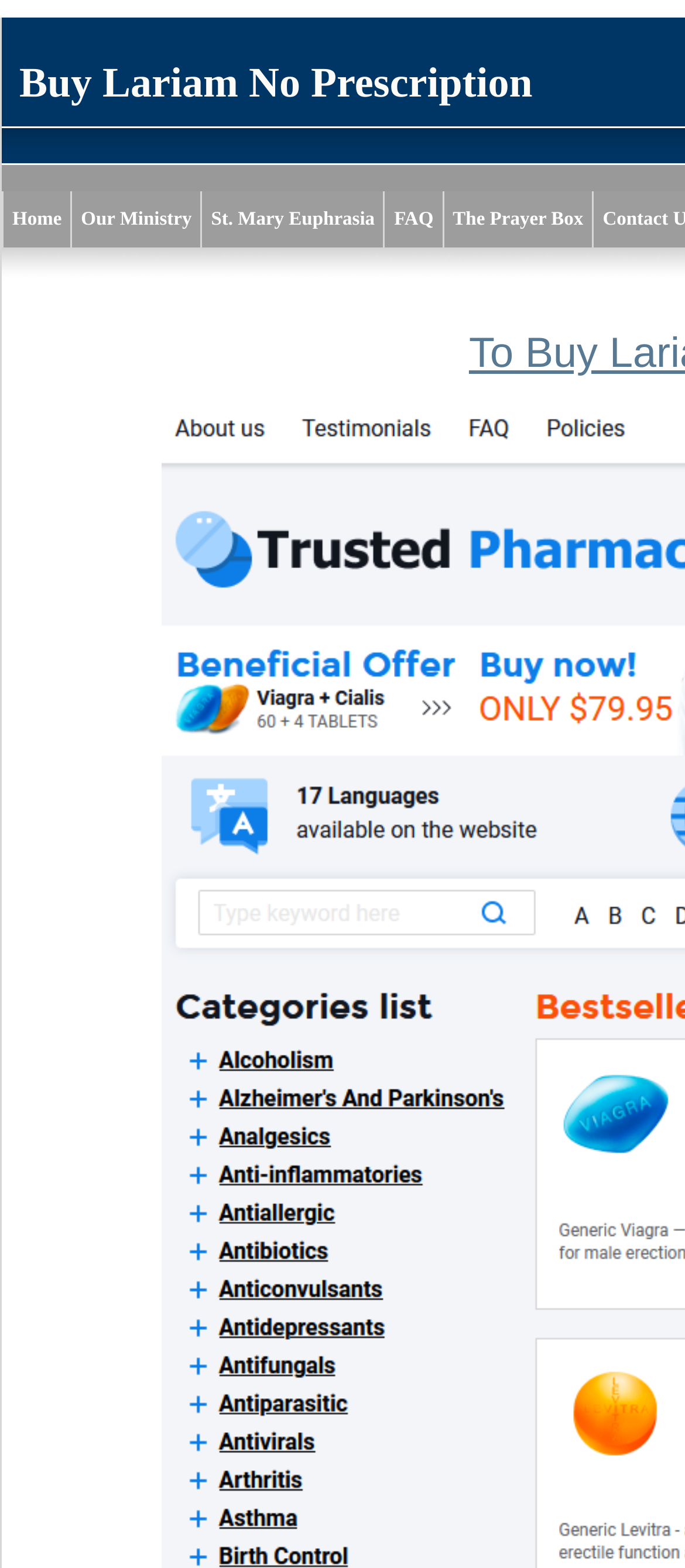Determine the bounding box for the described UI element: "Facebook".

None